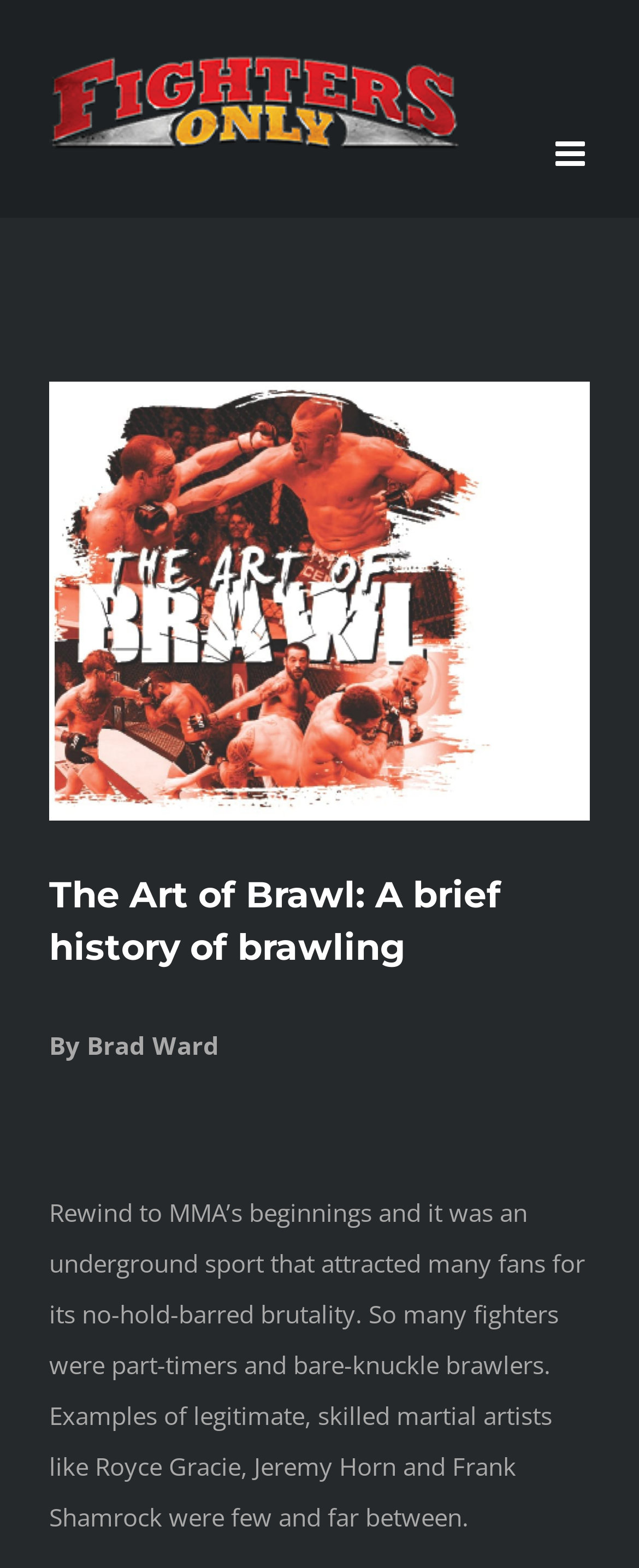Who is the author of the article? Observe the screenshot and provide a one-word or short phrase answer.

Brad Ward